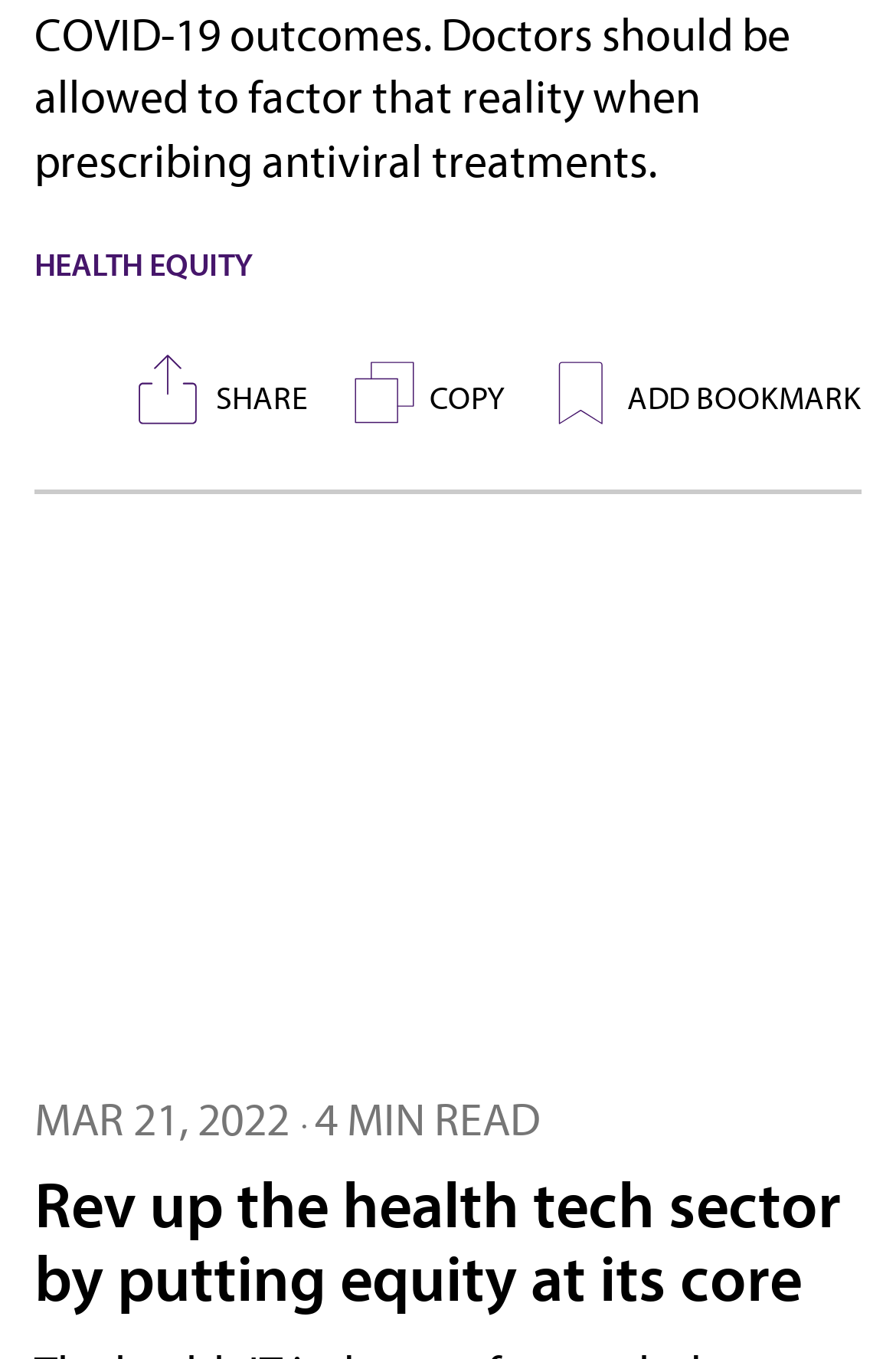What is the purpose of the 'ADD BOOKMARK' link?
Please ensure your answer to the question is detailed and covers all necessary aspects.

The purpose of the 'ADD BOOKMARK' link is to add the current webpage to the user's bookmarks, as indicated by the link element 'ADD BOOKMARK'.